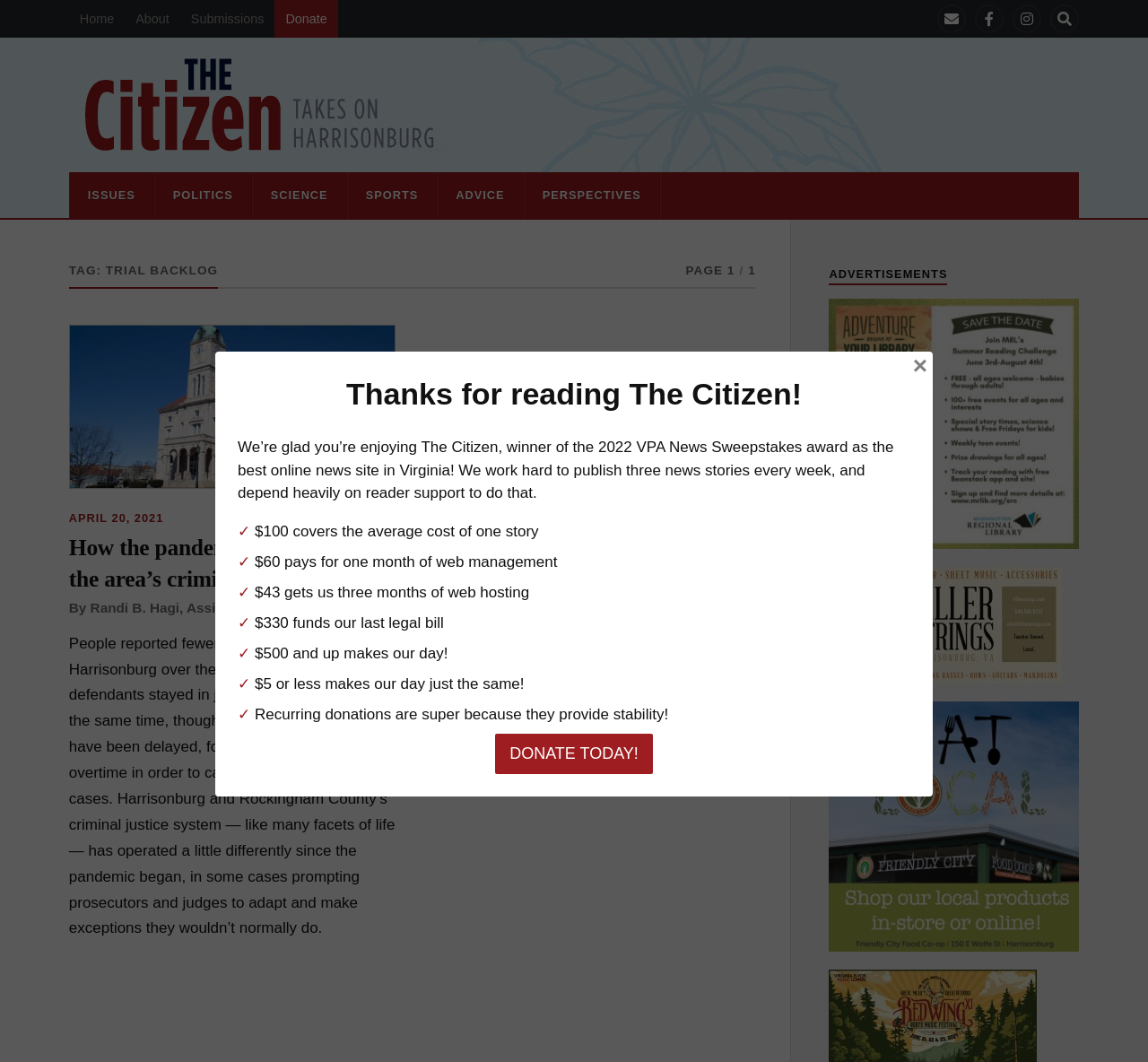Identify the bounding box for the described UI element: "Donate Today!".

[0.431, 0.691, 0.569, 0.729]